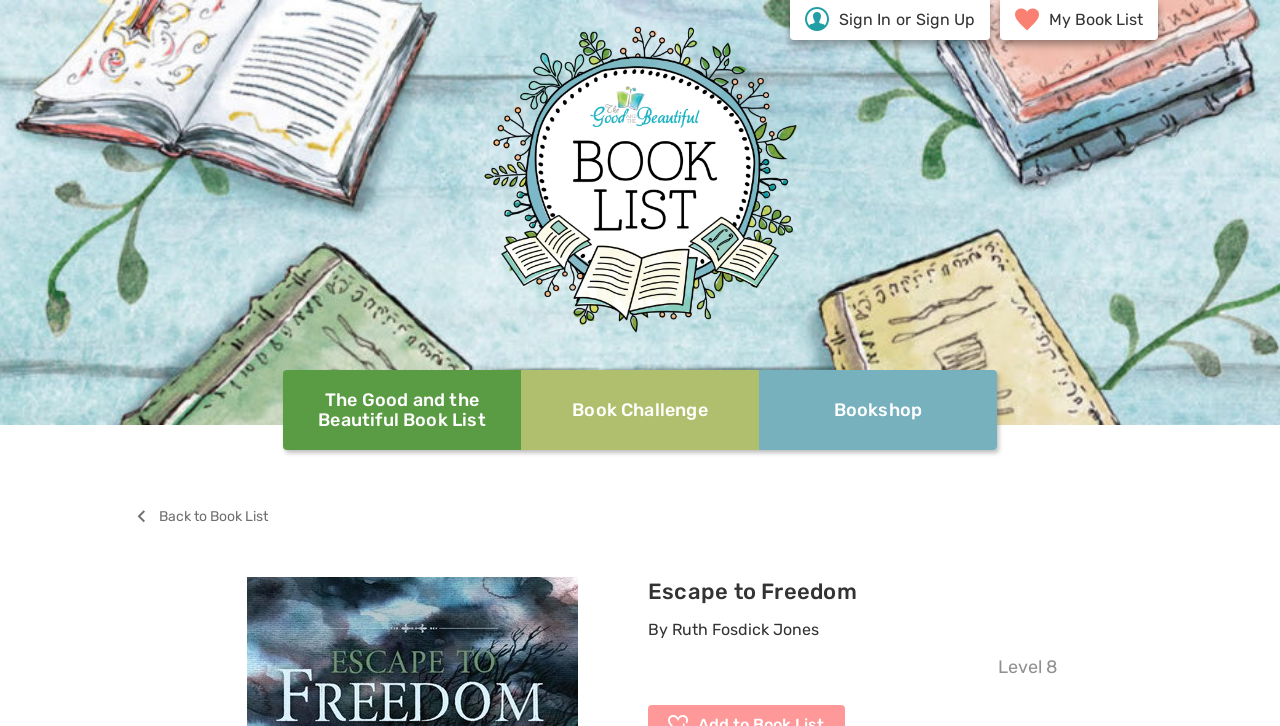Identify the bounding box coordinates of the clickable region required to complete the instruction: "Go to 'Book Challenge'". The coordinates should be given as four float numbers within the range of 0 and 1, i.e., [left, top, right, bottom].

[0.447, 0.552, 0.553, 0.579]